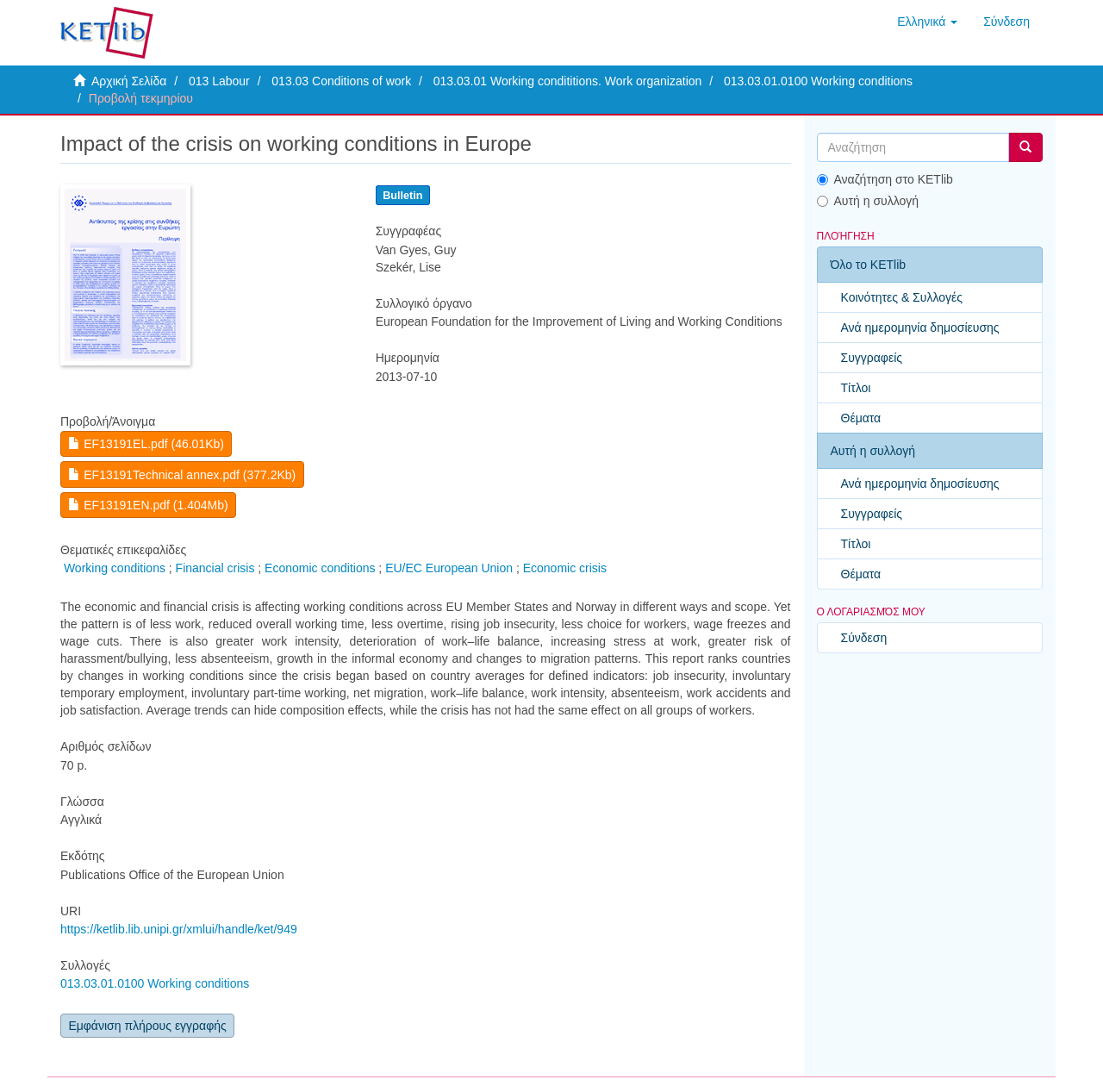Please pinpoint the bounding box coordinates for the region I should click to adhere to this instruction: "Click the button to search".

[0.914, 0.122, 0.945, 0.148]